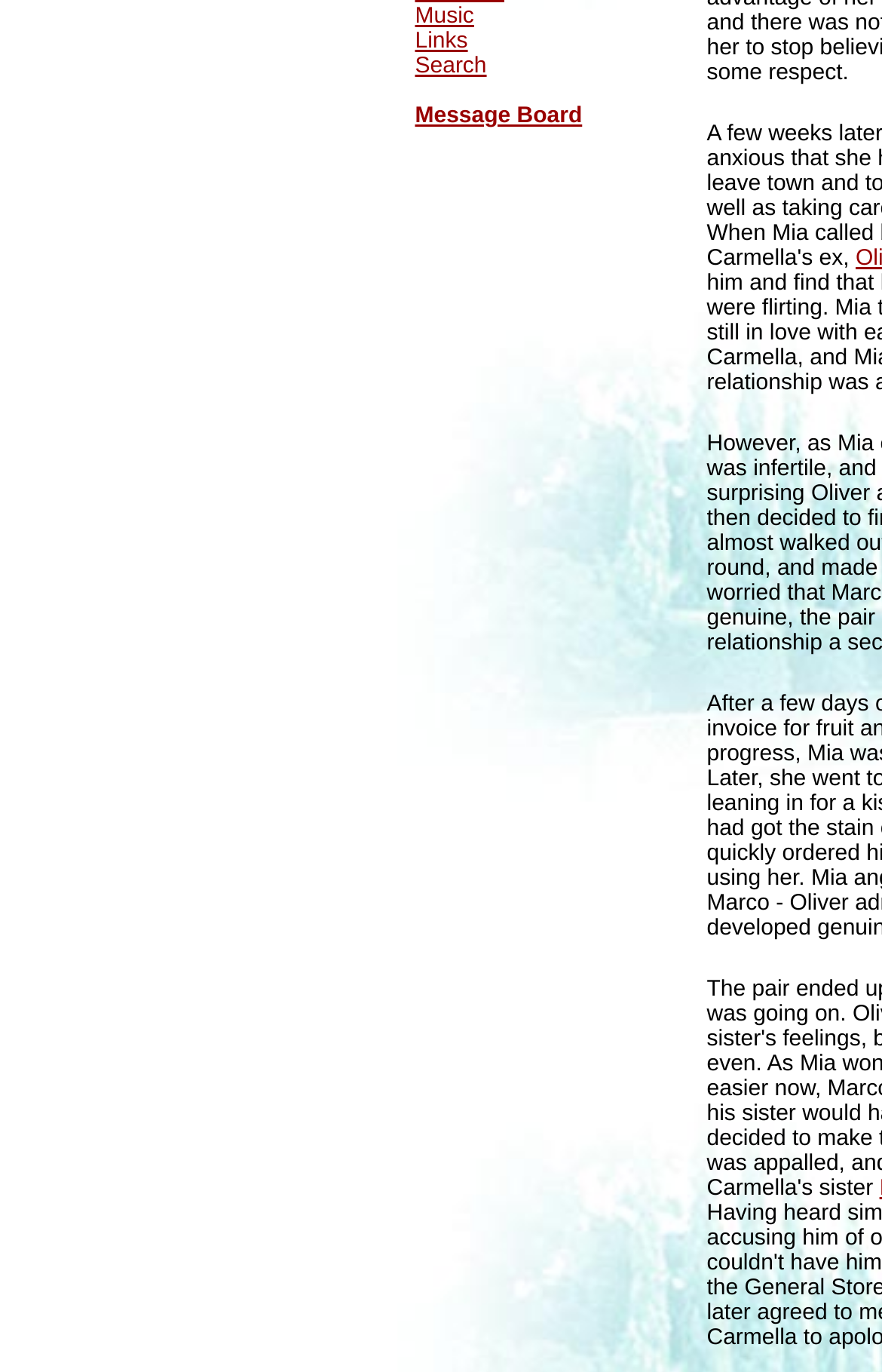Give the bounding box coordinates for the element described by: "Object Storage Service".

None